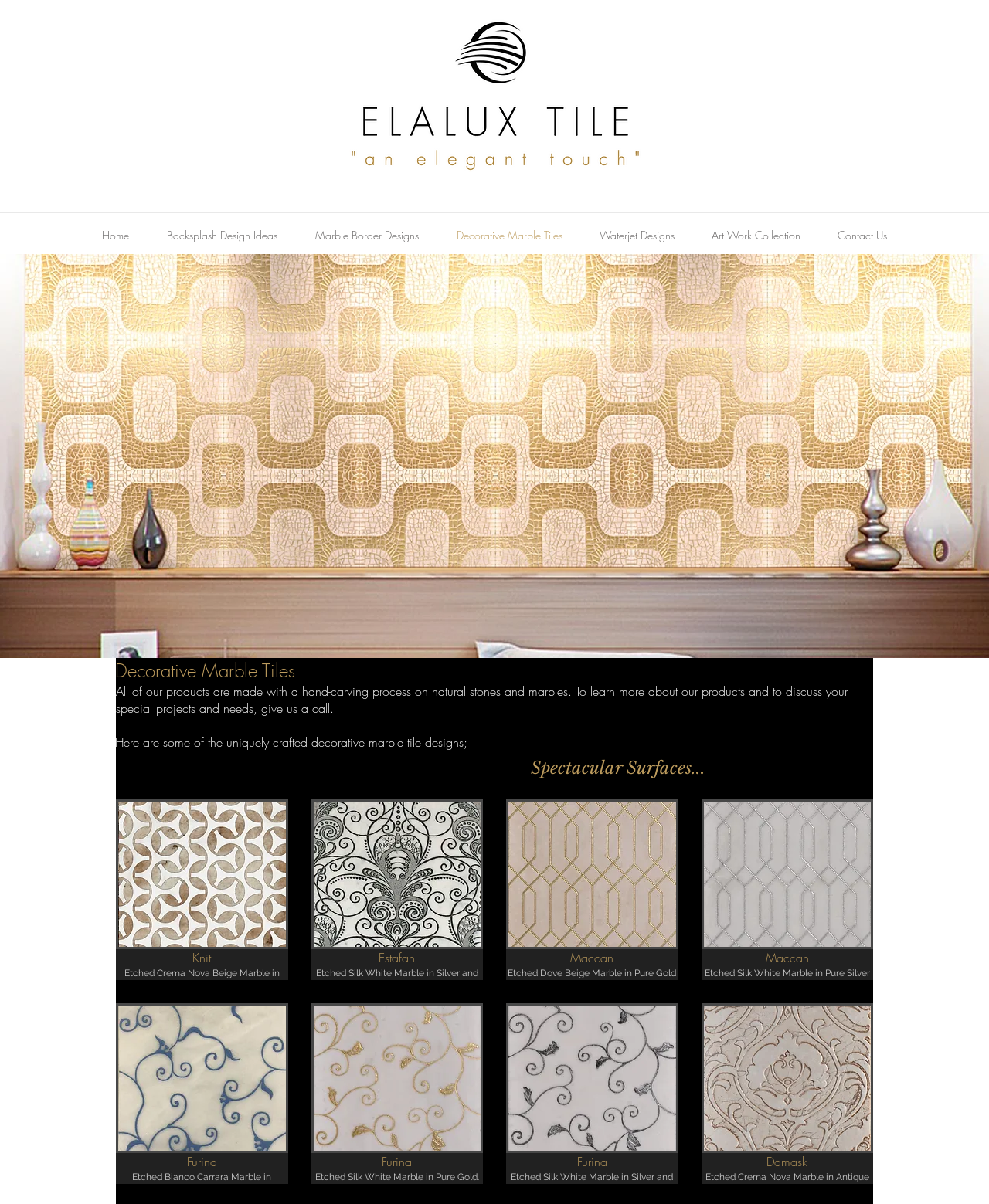Find the bounding box coordinates of the clickable area required to complete the following action: "Learn about the author Dr Gigi Taguri".

None